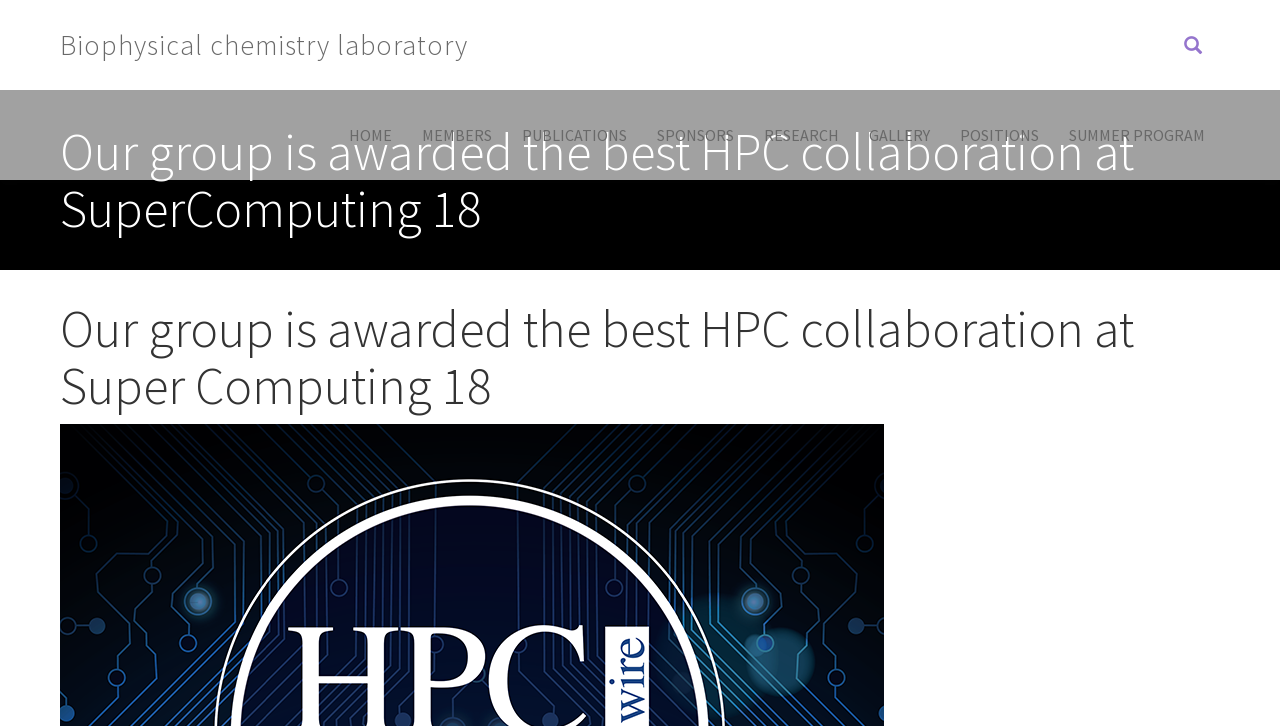Answer briefly with one word or phrase:
How many layout tables are on the webpage?

2